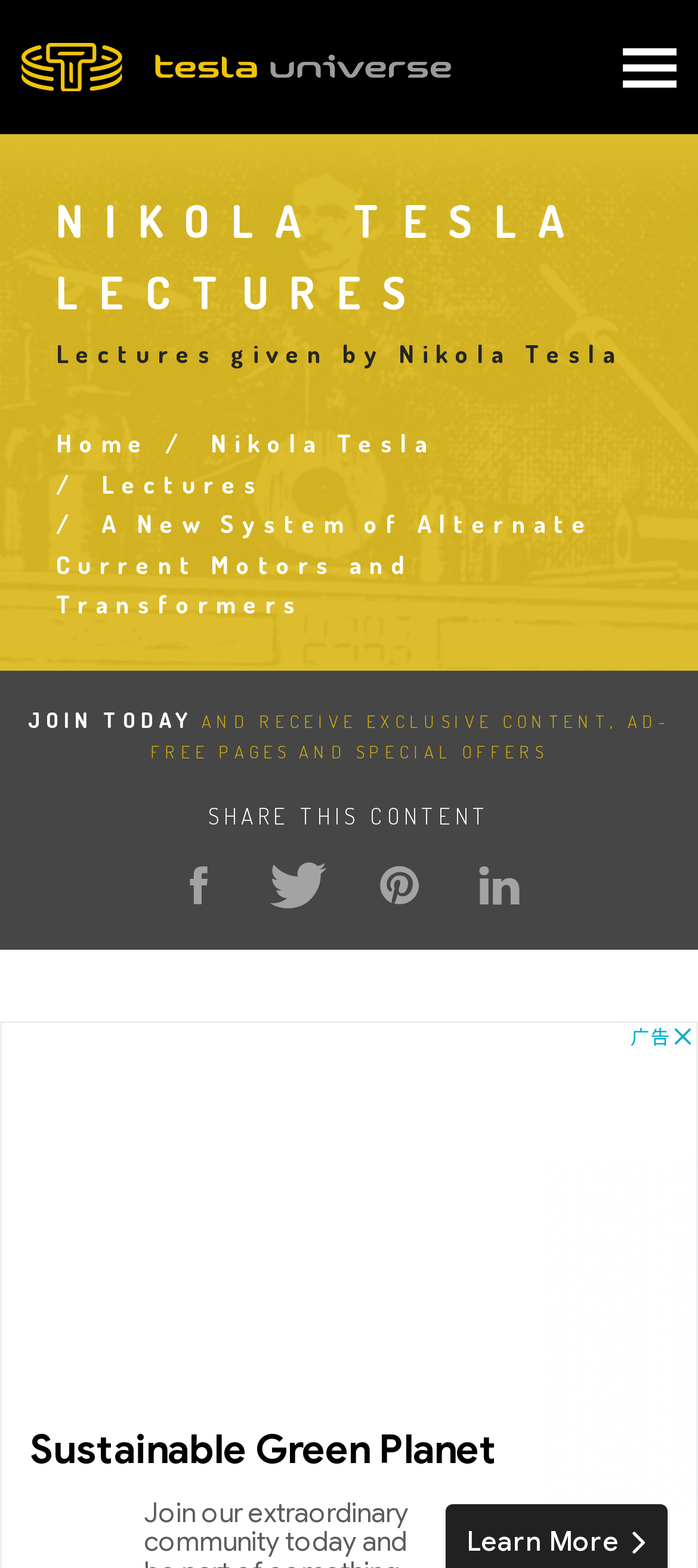Based on the image, please respond to the question with as much detail as possible:
How many social media platforms can you share this content on?

There are four social media links available: 'Share this page on Facebook', 'Share this page on Twitter', 'Share this page on Pinterest', and 'Share this page on LinkedIn'.